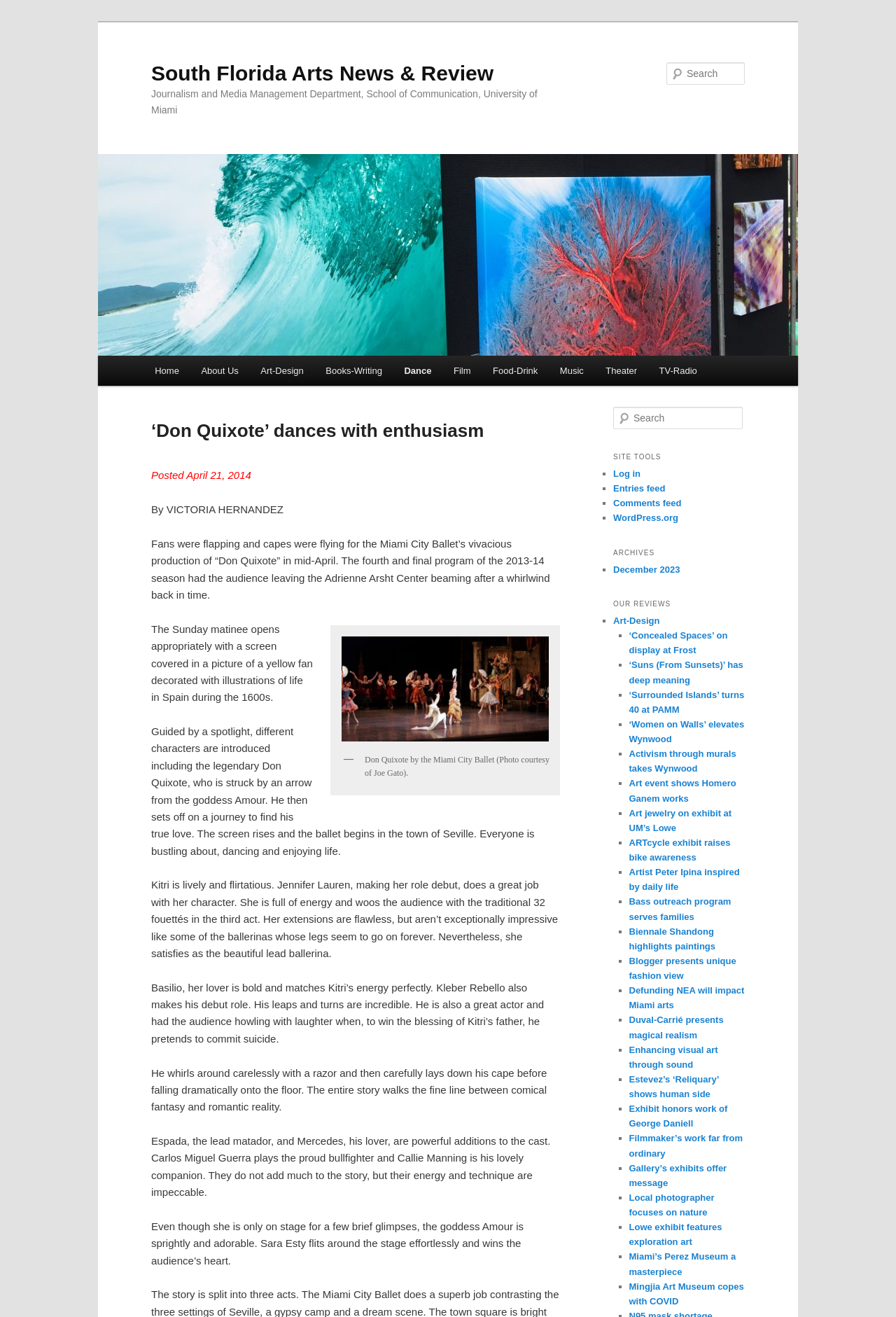Locate the bounding box coordinates of the area that needs to be clicked to fulfill the following instruction: "Go to Home page". The coordinates should be in the format of four float numbers between 0 and 1, namely [left, top, right, bottom].

[0.16, 0.27, 0.212, 0.293]